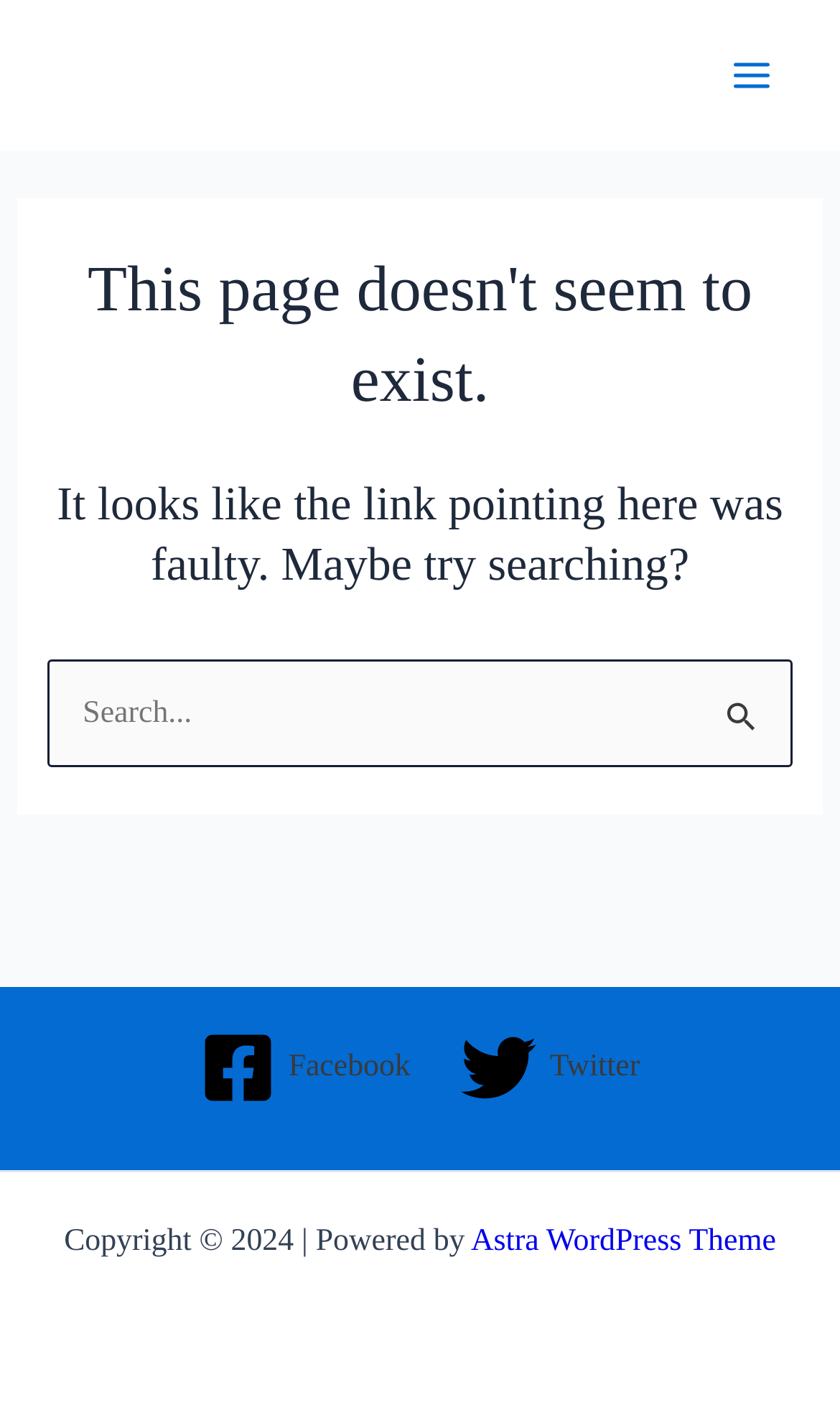From the webpage screenshot, identify the region described by Twitter. Provide the bounding box coordinates as (top-left x, top-left y, bottom-right x, bottom-right y), with each value being a floating point number between 0 and 1.

[0.534, 0.724, 0.777, 0.777]